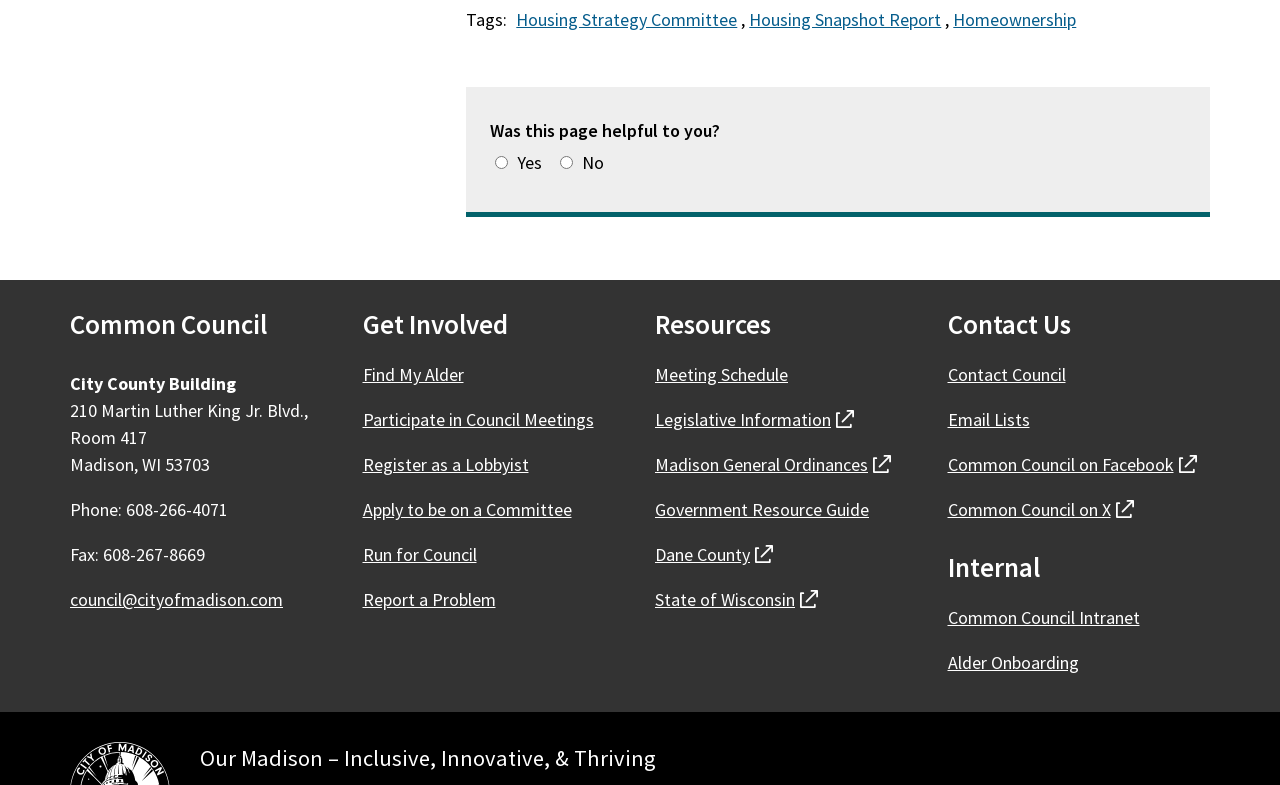What is the heading above the 'Find My Alder' link?
Look at the image and respond with a single word or a short phrase.

Get Involved